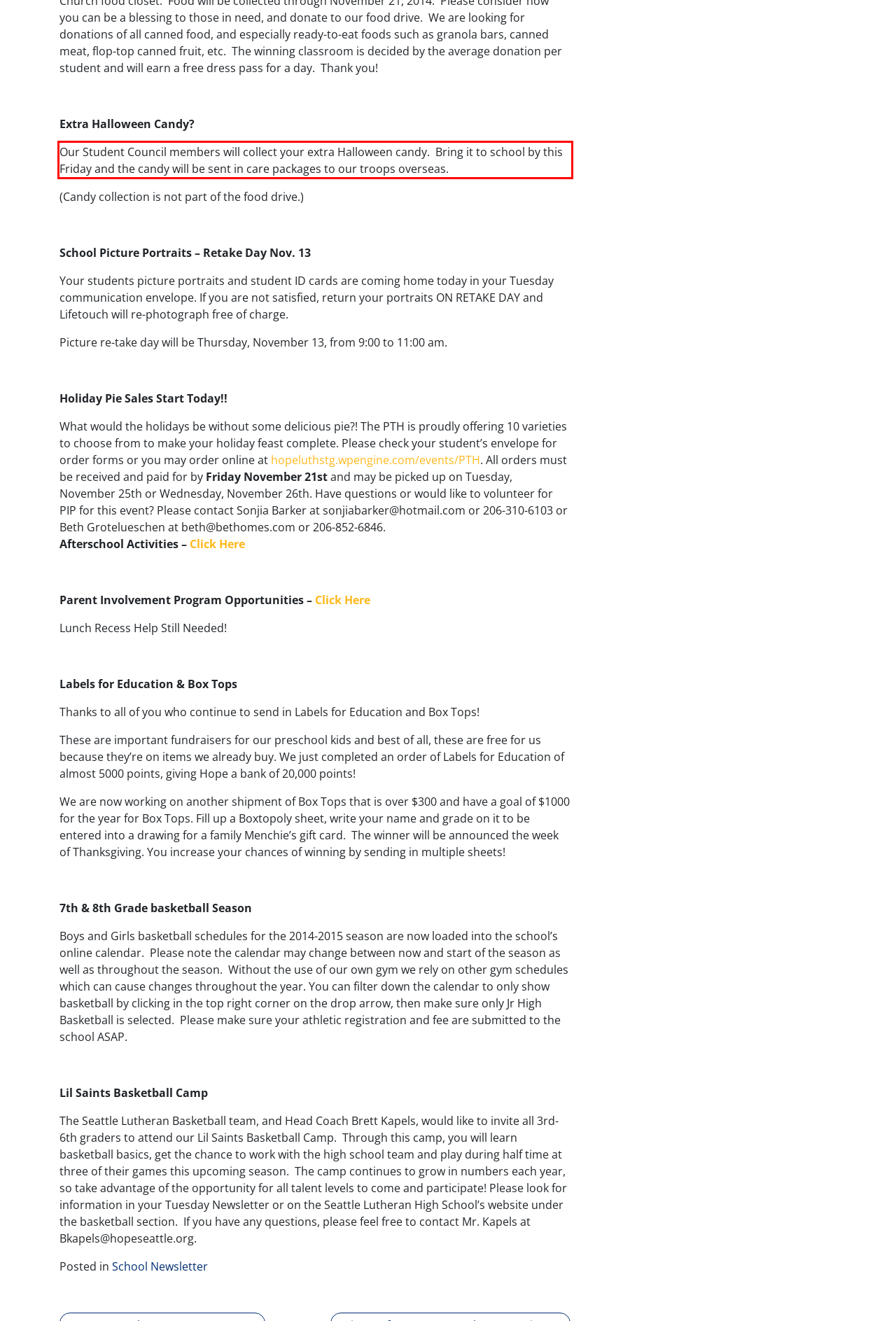You are provided with a screenshot of a webpage that includes a UI element enclosed in a red rectangle. Extract the text content inside this red rectangle.

Our Student Council members will collect your extra Halloween candy. Bring it to school by this Friday and the candy will be sent in care packages to our troops overseas.